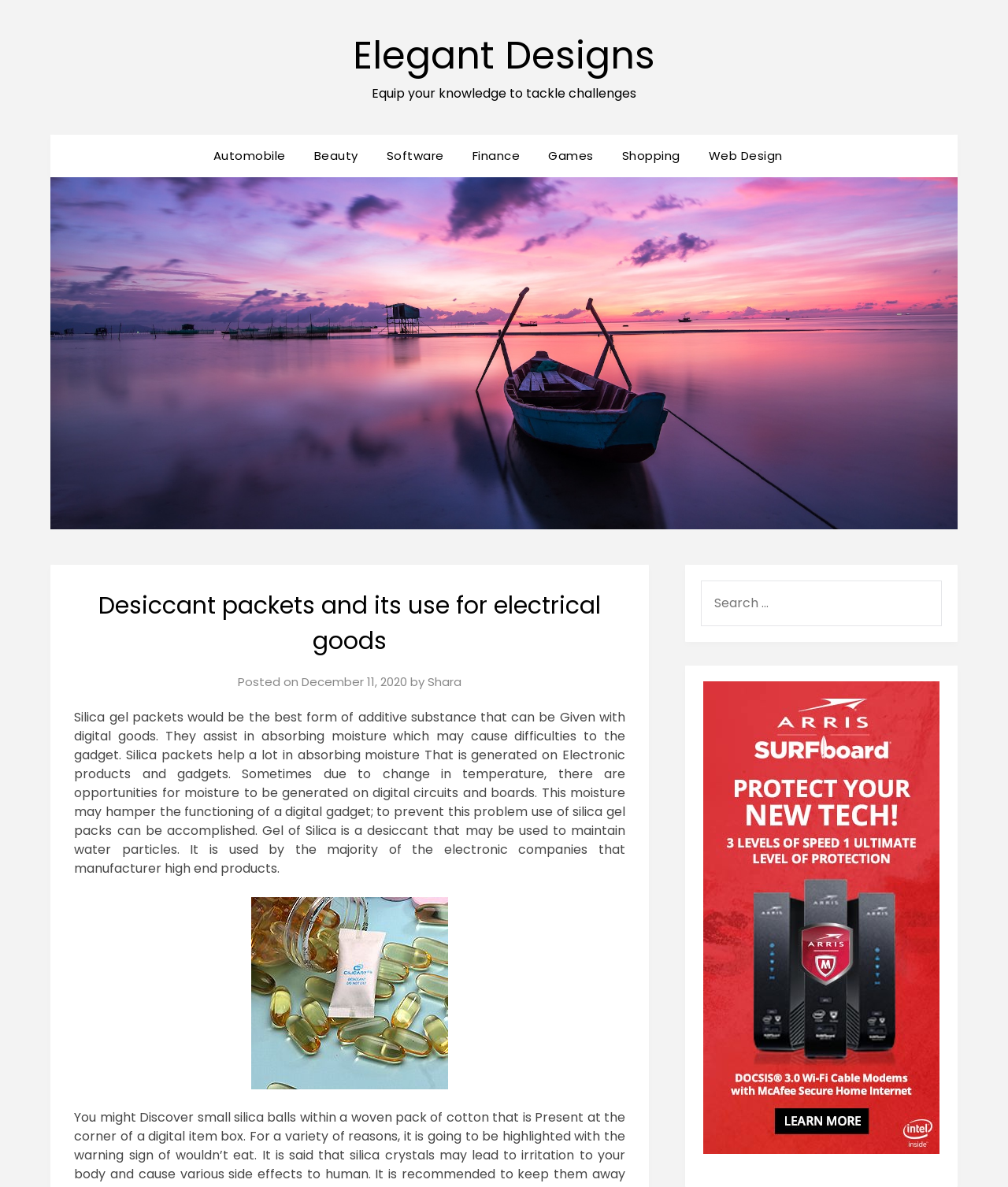Extract the bounding box coordinates for the HTML element that matches this description: "Shopping". The coordinates should be four float numbers between 0 and 1, i.e., [left, top, right, bottom].

[0.604, 0.113, 0.687, 0.15]